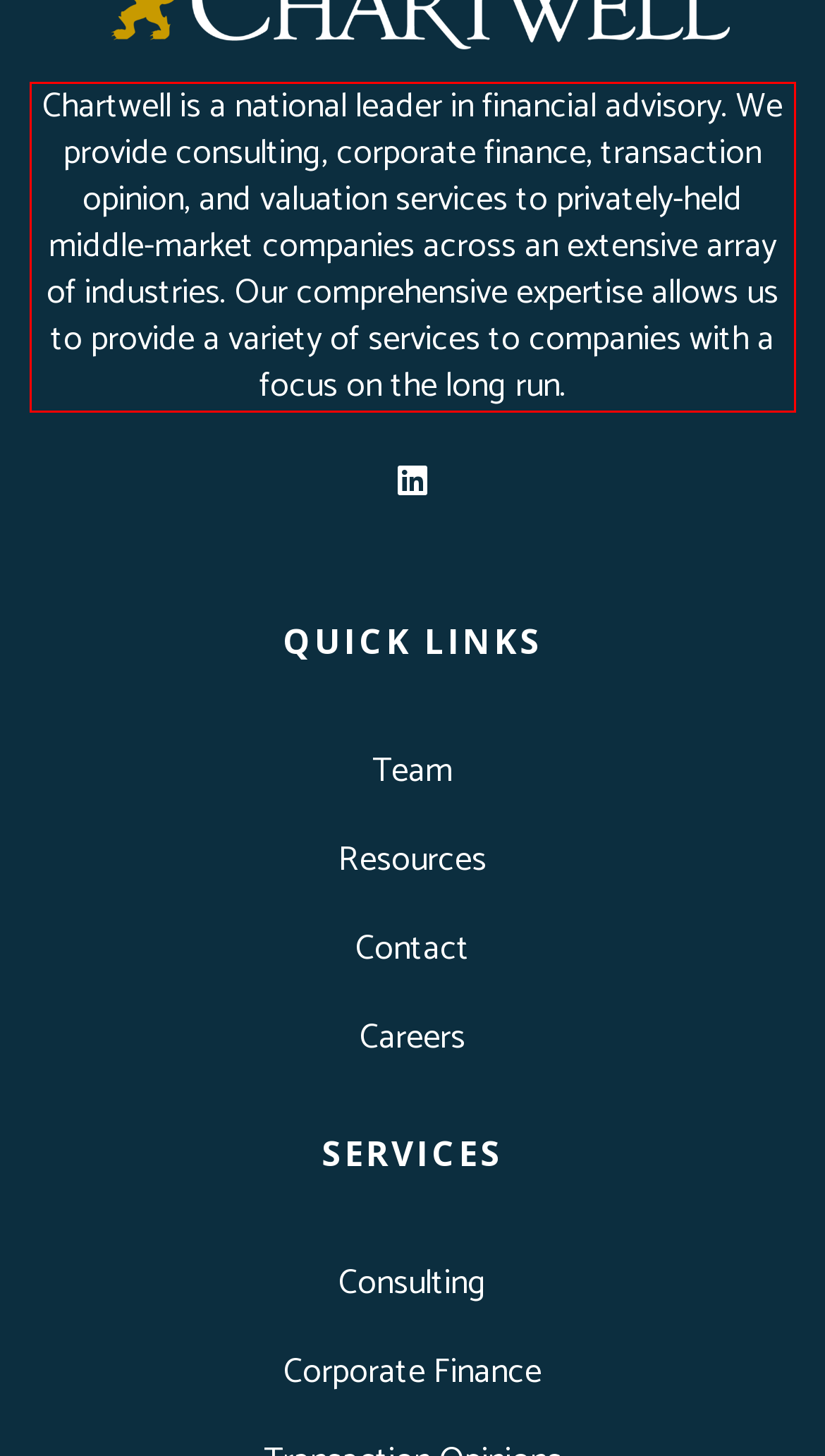You have a screenshot of a webpage with a red bounding box. Identify and extract the text content located inside the red bounding box.

Chartwell is a national leader in financial advisory. We provide consulting, corporate finance, transaction opinion, and valuation services to privately-held middle-market companies across an extensive array of industries. Our comprehensive expertise allows us to provide a variety of services to companies with a focus on the long run.